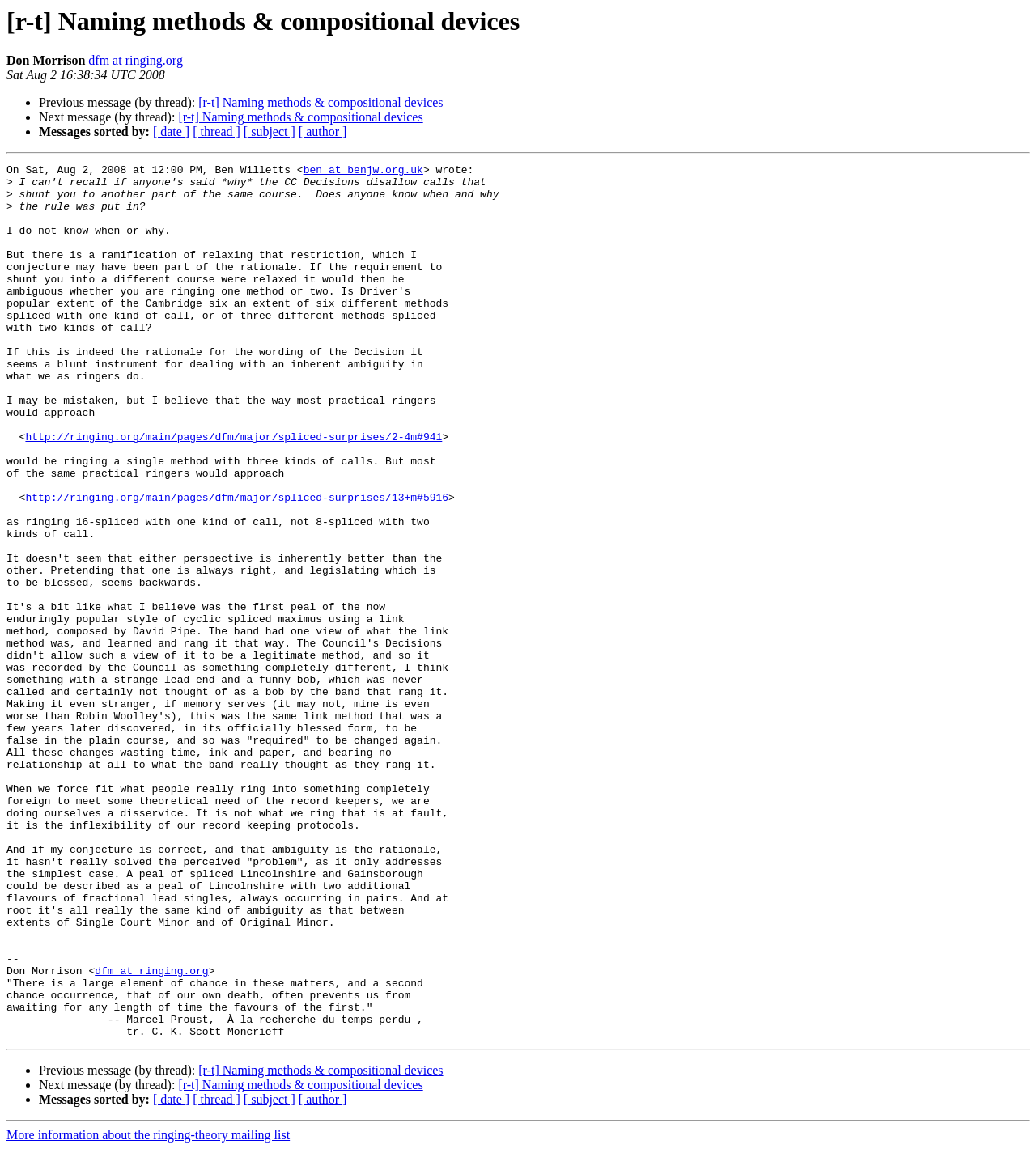Give a one-word or one-phrase response to the question: 
How many links are there in the message?

5